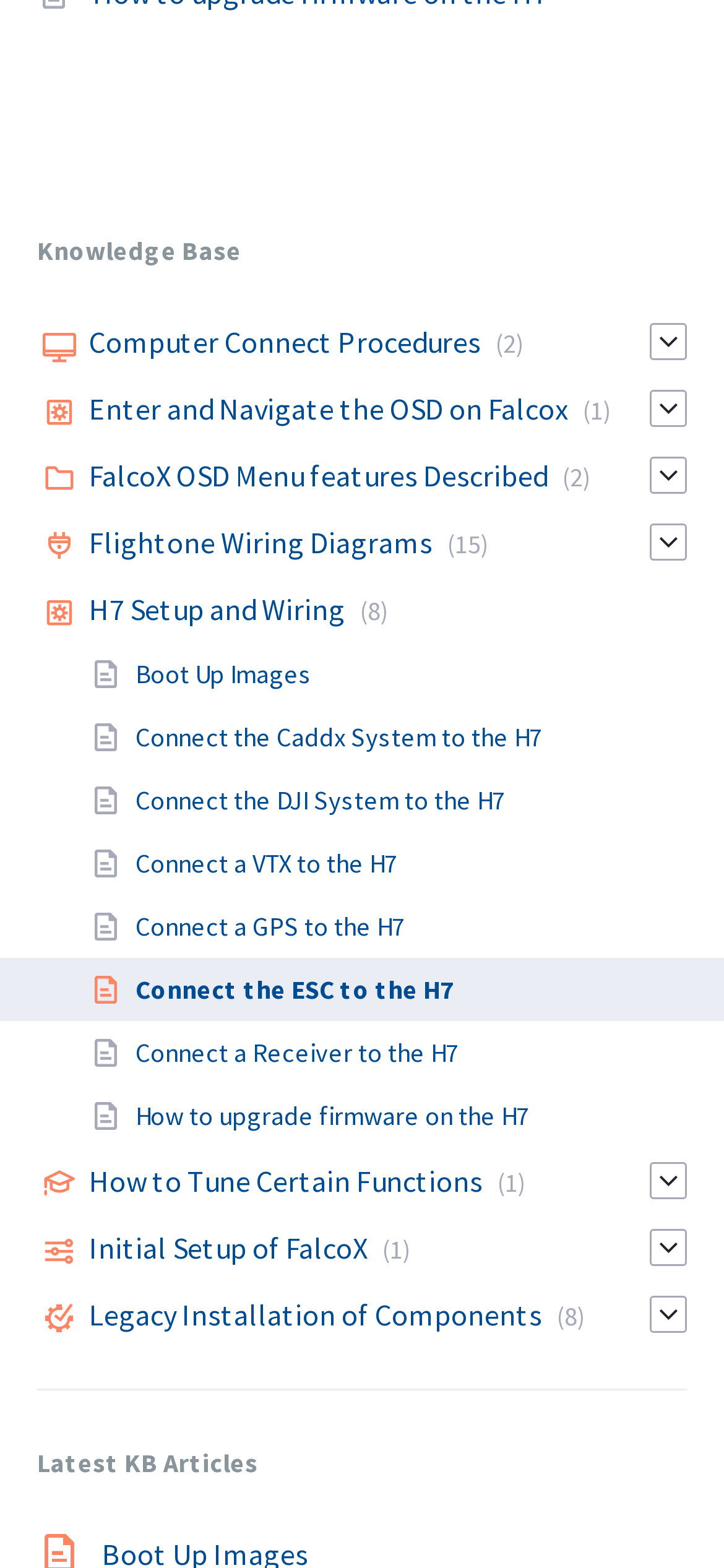What is the title of the second section in the webpage?
Please provide a single word or phrase as your answer based on the screenshot.

Latest KB Articles